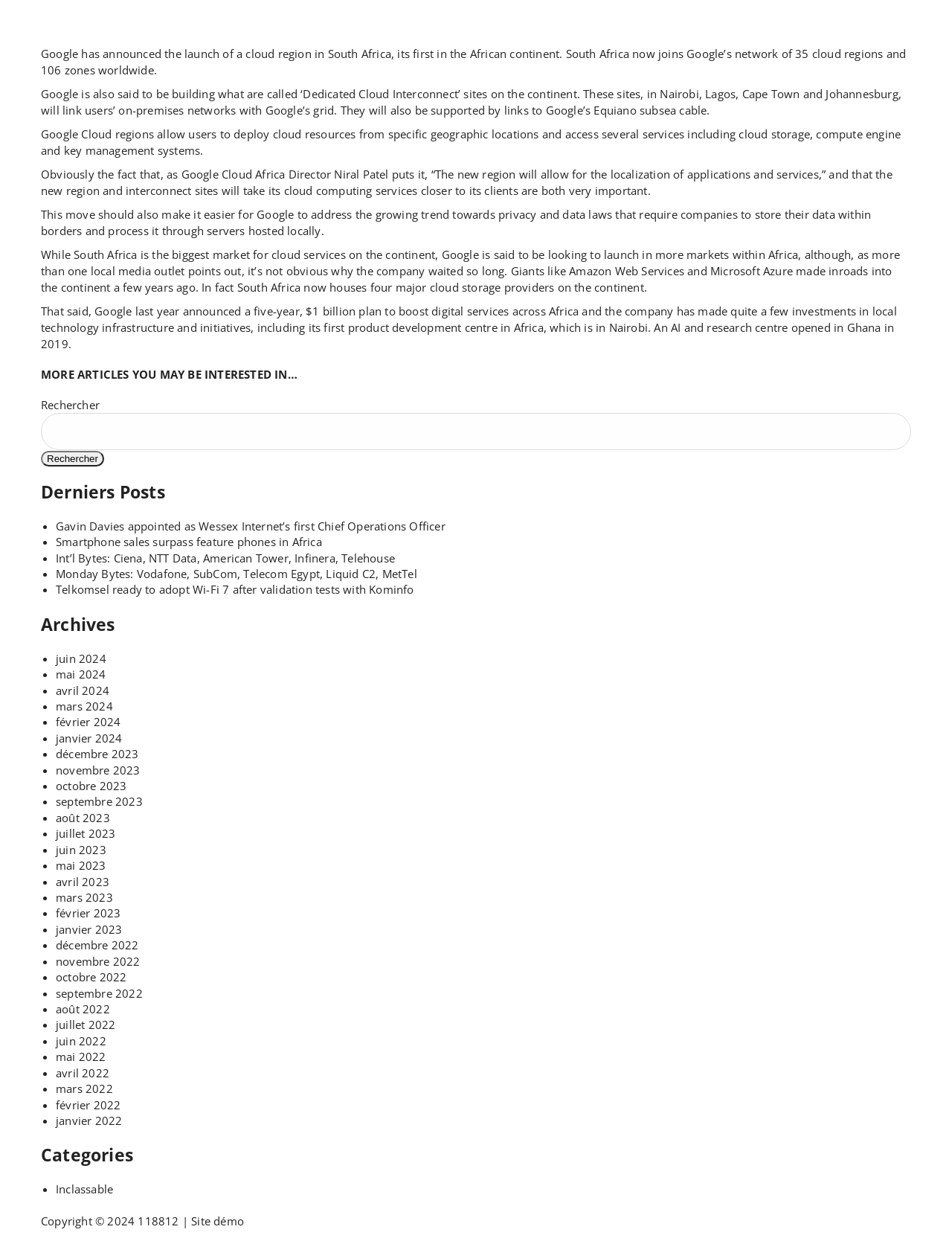Can you pinpoint the bounding box coordinates for the clickable element required for this instruction: "Browse archives"? The coordinates should be four float numbers between 0 and 1, i.e., [left, top, right, bottom].

[0.043, 0.493, 0.957, 0.512]